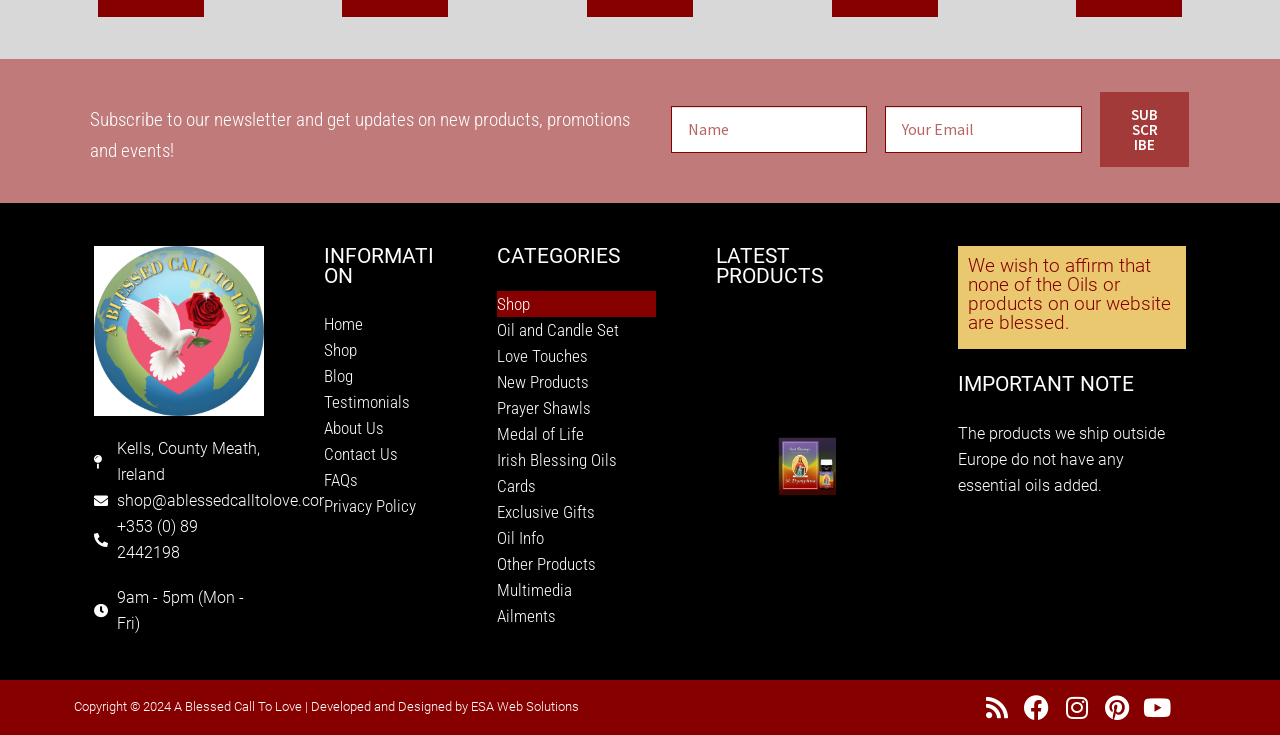Kindly provide the bounding box coordinates of the section you need to click on to fulfill the given instruction: "Follow on Facebook".

[0.796, 0.939, 0.824, 0.986]